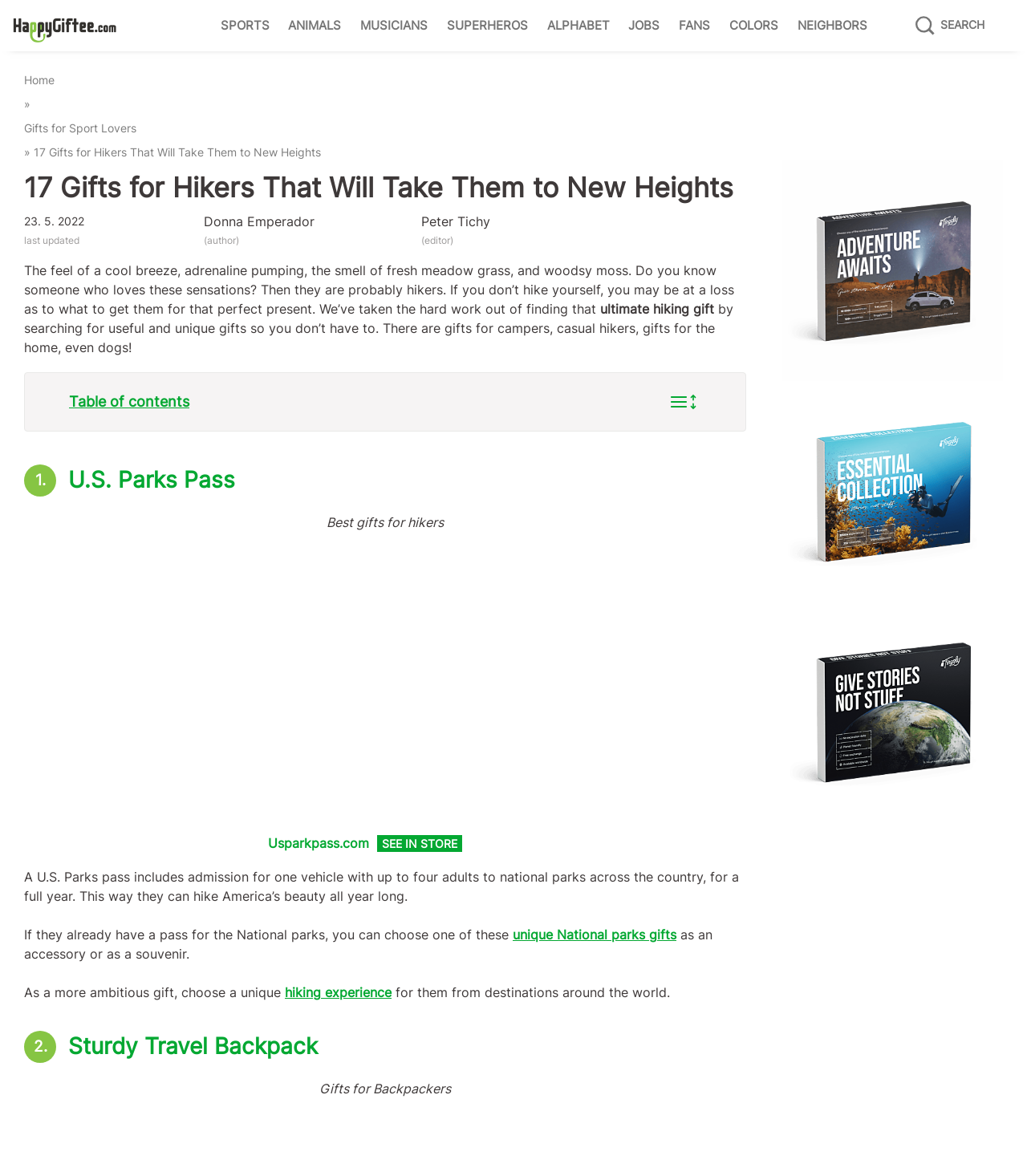Please mark the clickable region by giving the bounding box coordinates needed to complete this instruction: "Click on the 'SPORTS' link".

[0.214, 0.005, 0.262, 0.038]